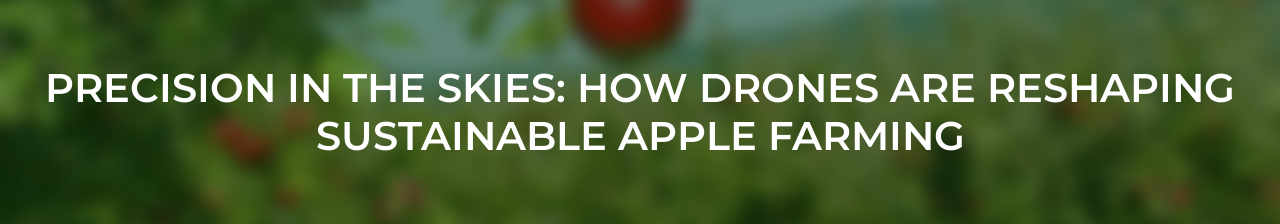What is the background of the image?
Please provide a comprehensive answer based on the details in the screenshot.

The caption describes the background of the image as suggesting a 'lush orchard', which symbolizes the fruitful connection between technology and sustainable farming.